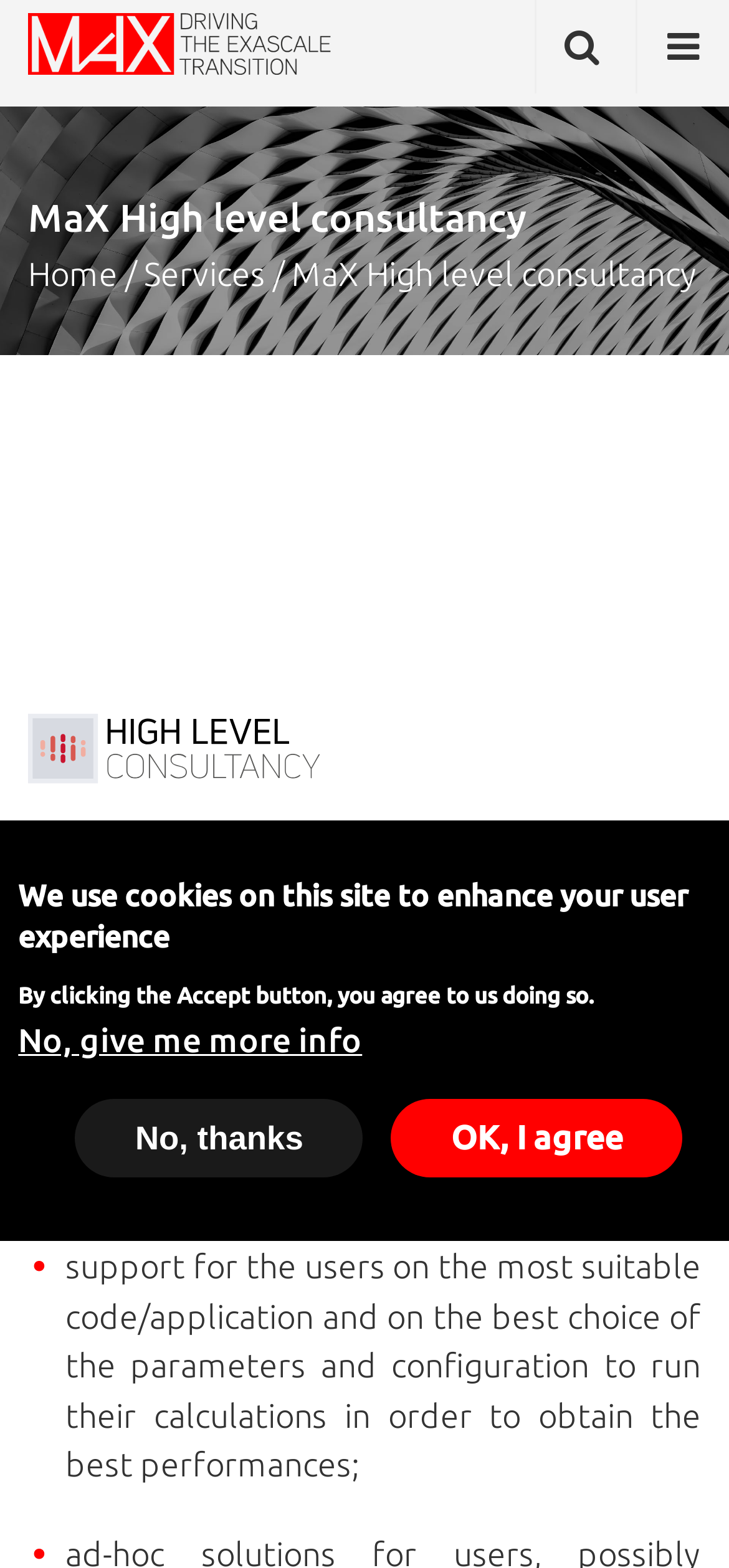Bounding box coordinates are given in the format (top-left x, top-left y, bottom-right x, bottom-right y). All values should be floating point numbers between 0 and 1. Provide the bounding box coordinate for the UI element described as: OK, I agree

[0.537, 0.701, 0.937, 0.751]